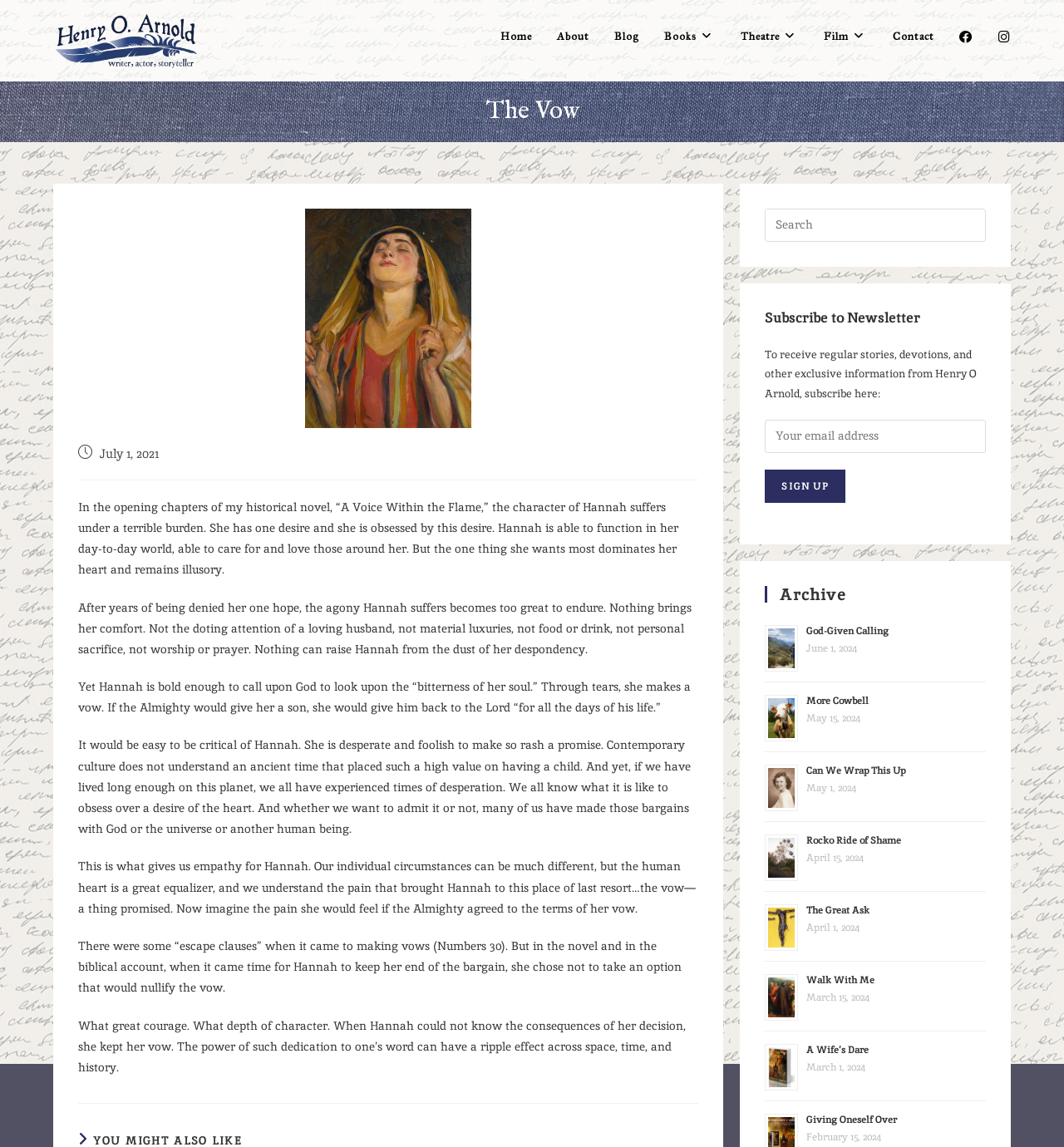Please determine the bounding box coordinates of the clickable area required to carry out the following instruction: "Click on the 'Home' link". The coordinates must be four float numbers between 0 and 1, represented as [left, top, right, bottom].

[0.459, 0.025, 0.512, 0.038]